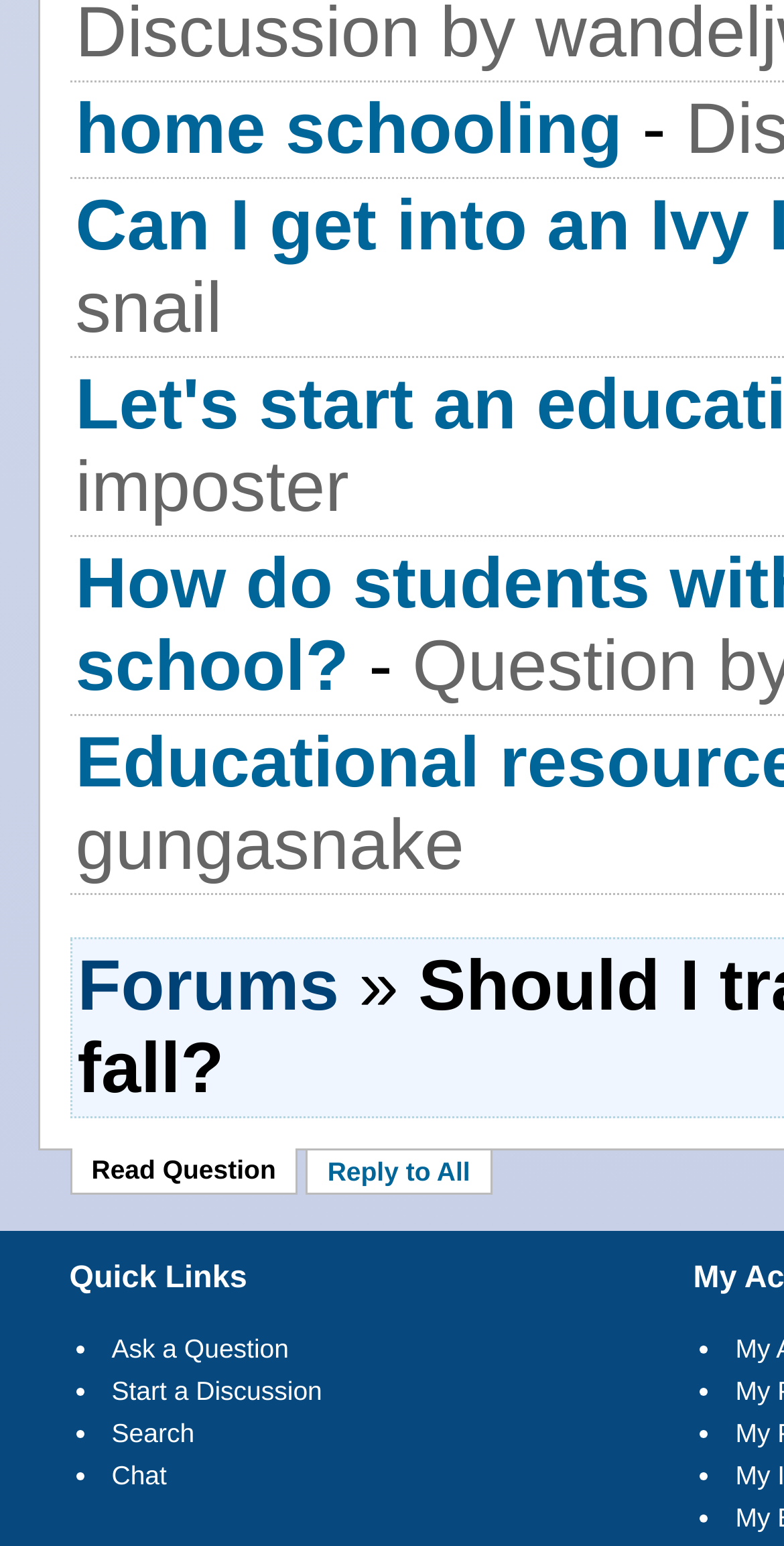Give a one-word or phrase response to the following question: What is the last link in the quick links section?

Chat